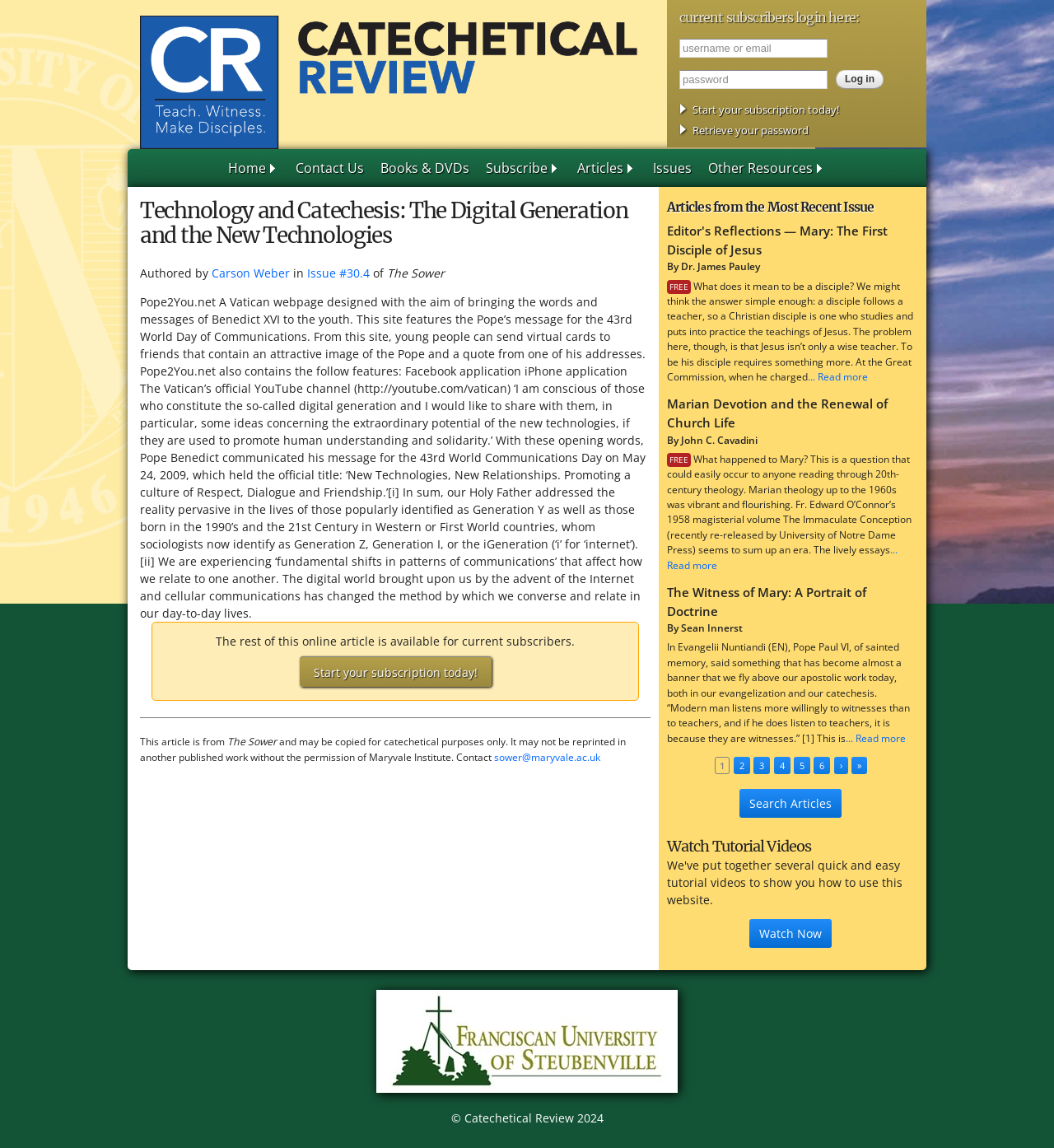Give a concise answer using one word or a phrase to the following question:
What is the topic of the article by Dr. James Pauley?

What does it mean to be a disciple?